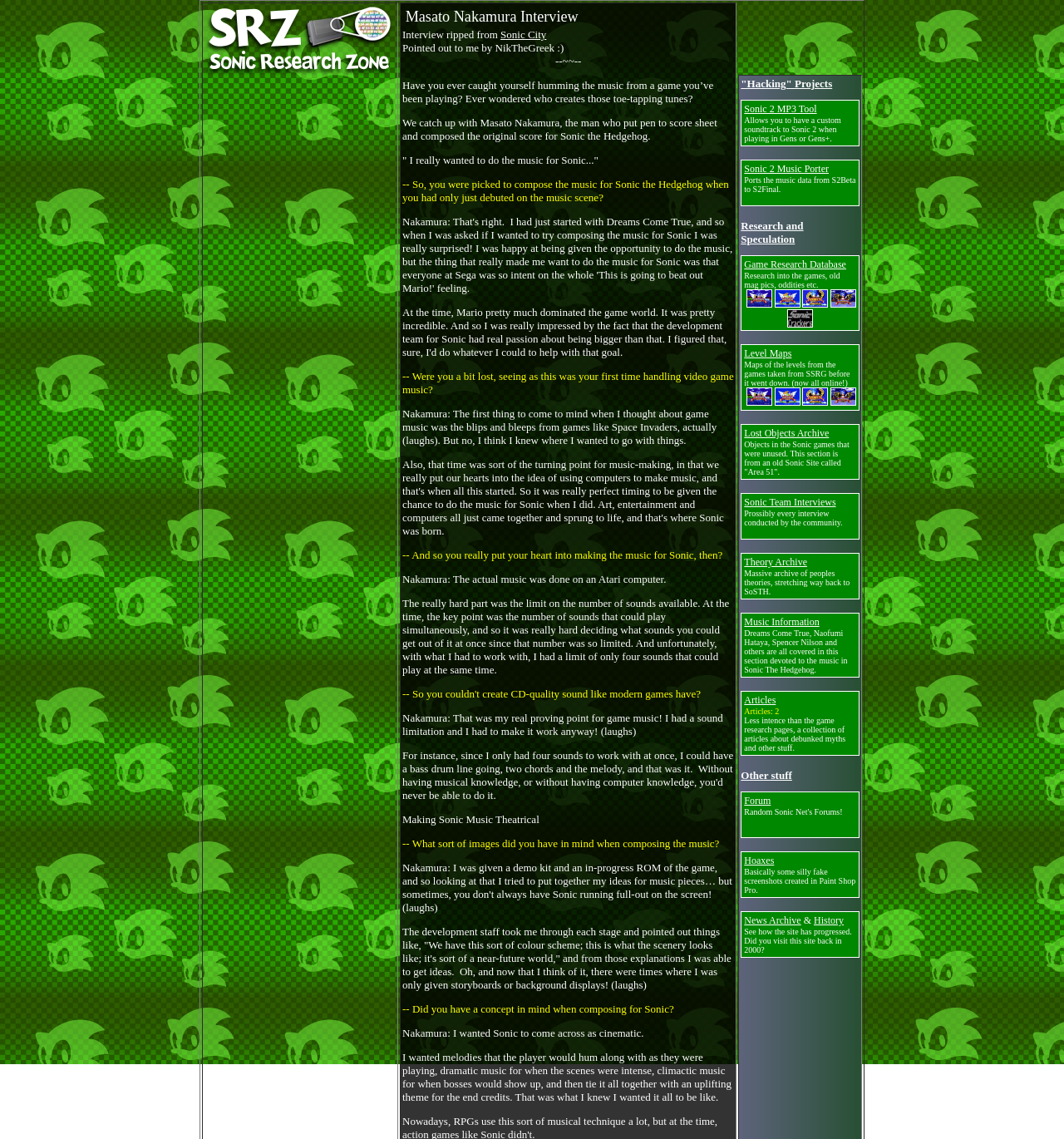Detail the various sections and features of the webpage.

The webpage is about an interview with Masato Nakamura, the composer of the original Sonic the Hedgehog game. At the top of the page, there is a row with a link and an image, followed by a heading that reads "Masato Nakamura Interview". Below this, there is a link to "Sonic City" and a static text that says "Pointed out to me by NikTheGreek :)".

The main content of the page is the interview with Masato Nakamura, which is divided into several paragraphs of text. The interview is about Nakamura's experience composing the music for Sonic the Hedgehog, including his inspiration, the challenges he faced, and his approach to creating the music.

The text is arranged in a single column, with each paragraph separated by a small gap. There are no images or other multimedia elements in the main content area, aside from the image at the top of the page. The text is dense and informative, with Nakamura sharing his thoughts and experiences in detail.

The overall layout of the page is simple and easy to follow, with a clear hierarchy of headings and text. The use of whitespace and paragraph breaks makes the text easy to read and understand.